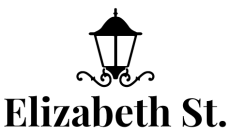What type of setting is the visual identity suited for?
Look at the screenshot and respond with one word or a short phrase.

cafe or boutique